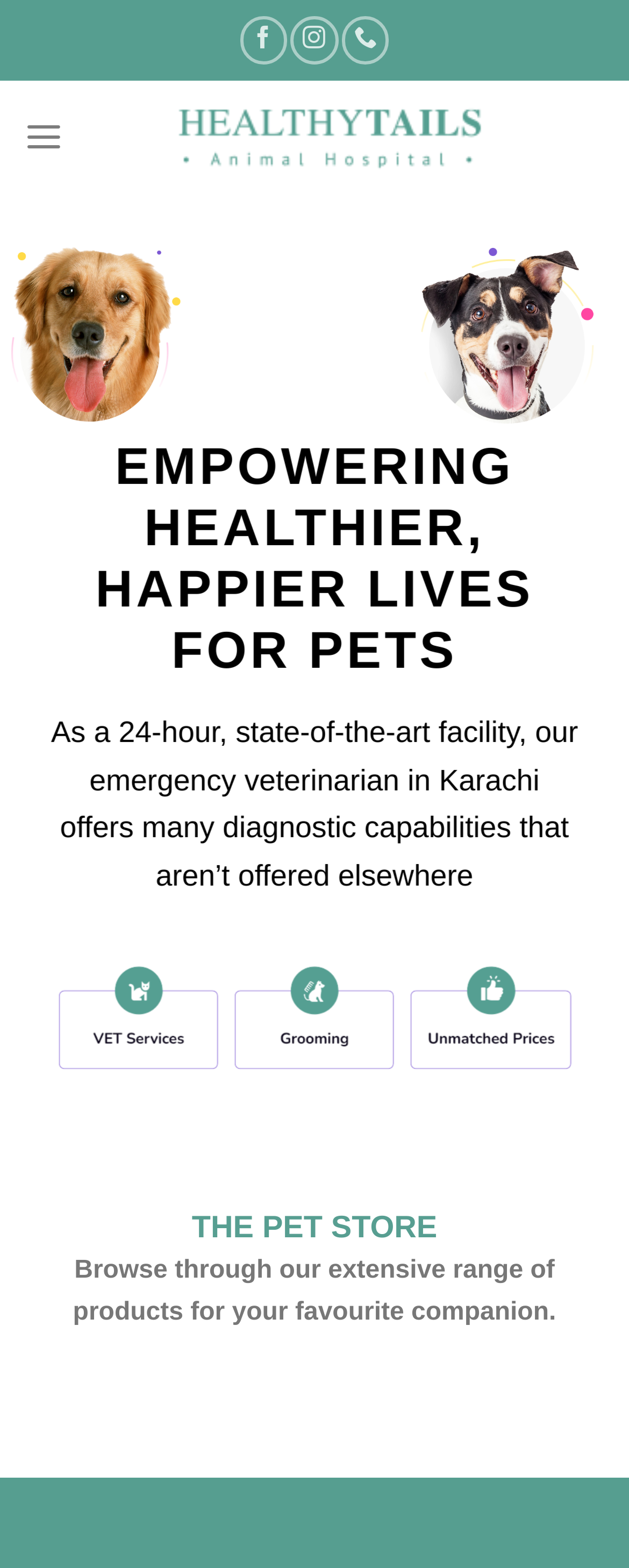What social media platforms is the facility on?
Please provide a detailed and comprehensive answer to the question.

I found the answer by looking at the links with the text 'Follow on Facebook' and 'Follow on Instagram' which are located at the top of the page. This suggests that the facility has a presence on both Facebook and Instagram.